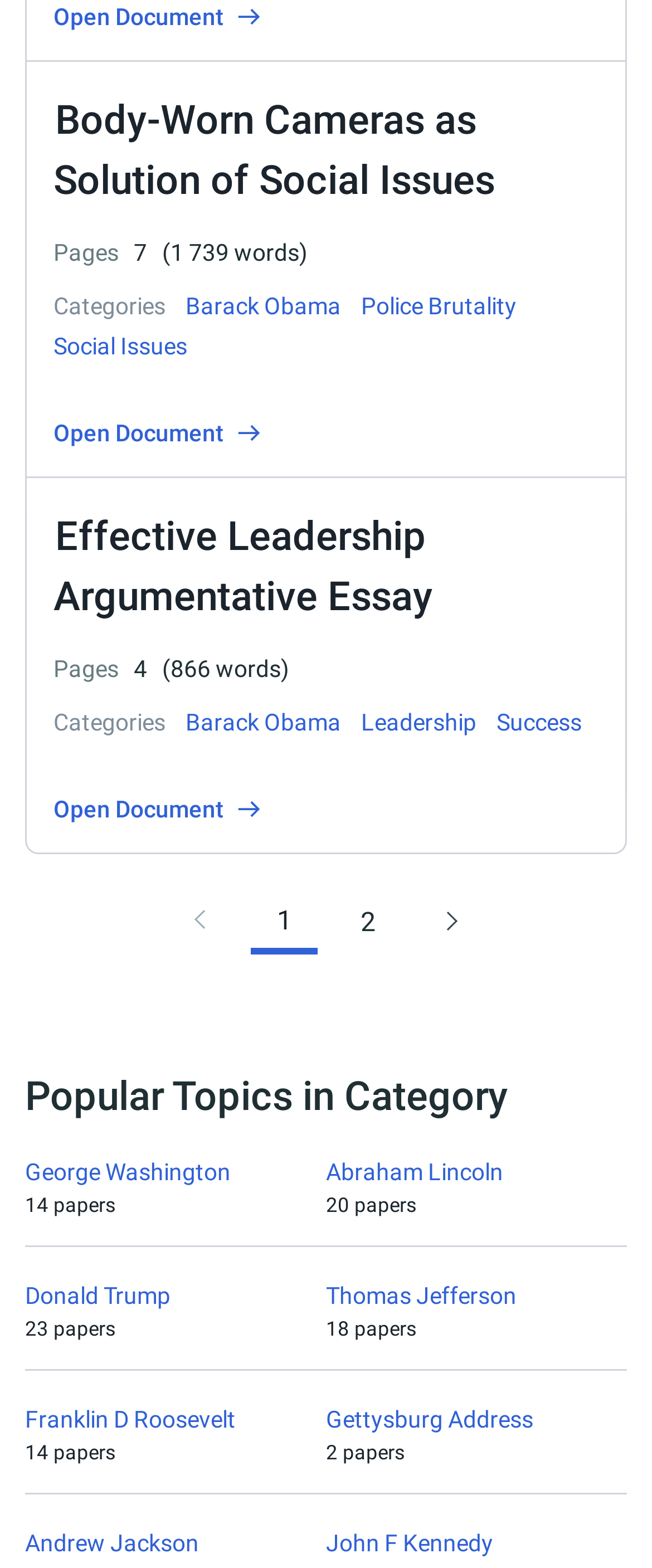Please identify the bounding box coordinates for the region that you need to click to follow this instruction: "Go to page 2".

[0.513, 0.566, 0.615, 0.609]